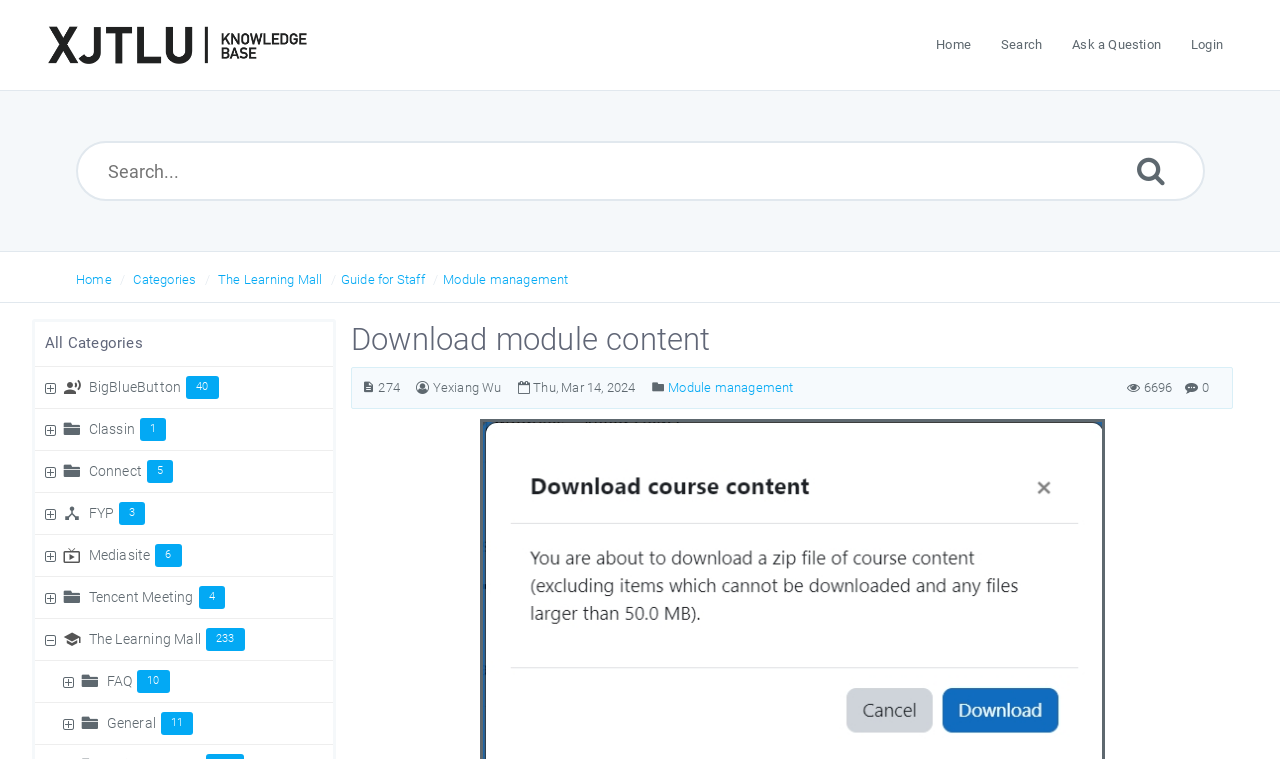Determine the bounding box coordinates of the element that should be clicked to execute the following command: "Click the 'Logo' link".

[0.037, 0.028, 0.24, 0.091]